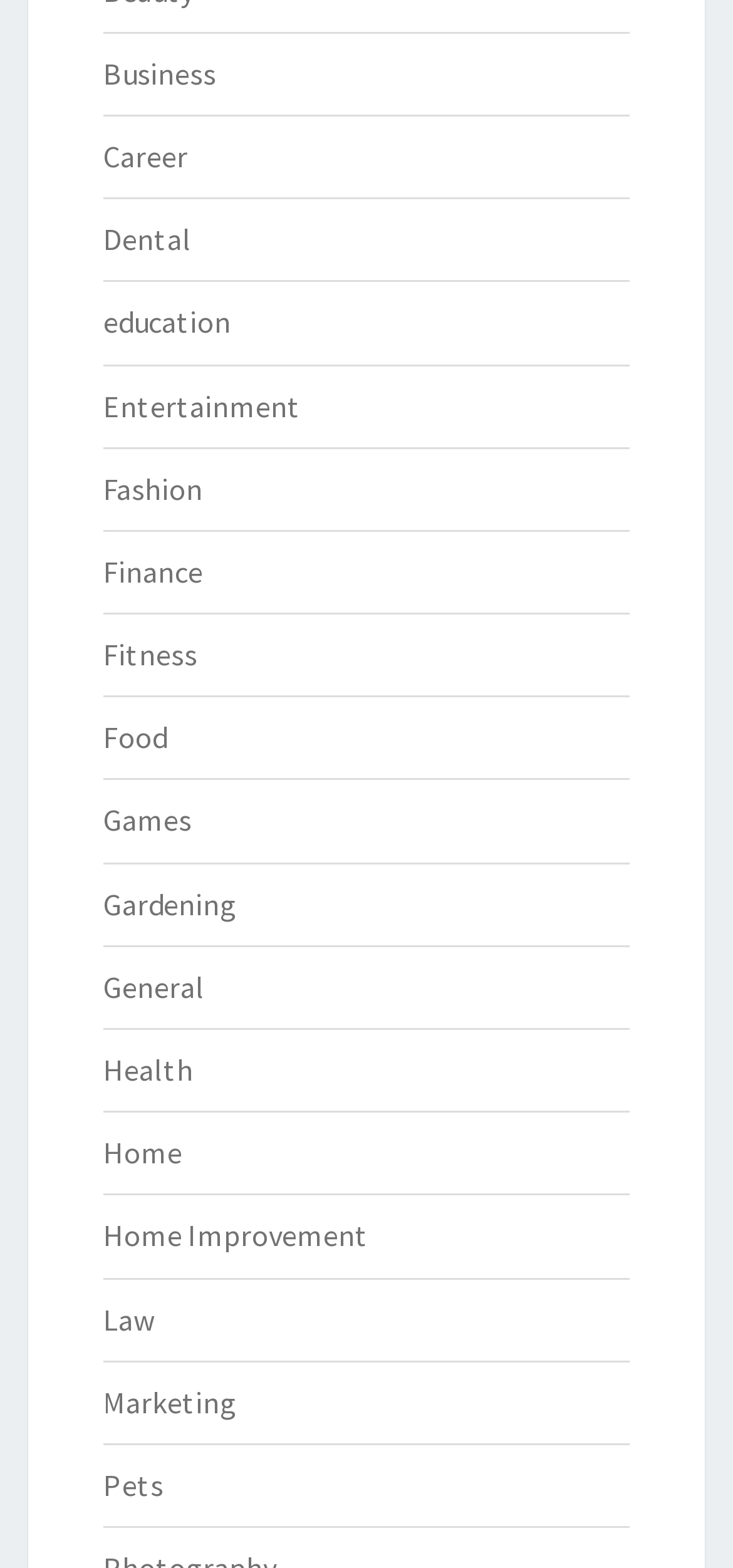Specify the bounding box coordinates of the element's region that should be clicked to achieve the following instruction: "Click on Business". The bounding box coordinates consist of four float numbers between 0 and 1, in the format [left, top, right, bottom].

[0.141, 0.035, 0.295, 0.058]